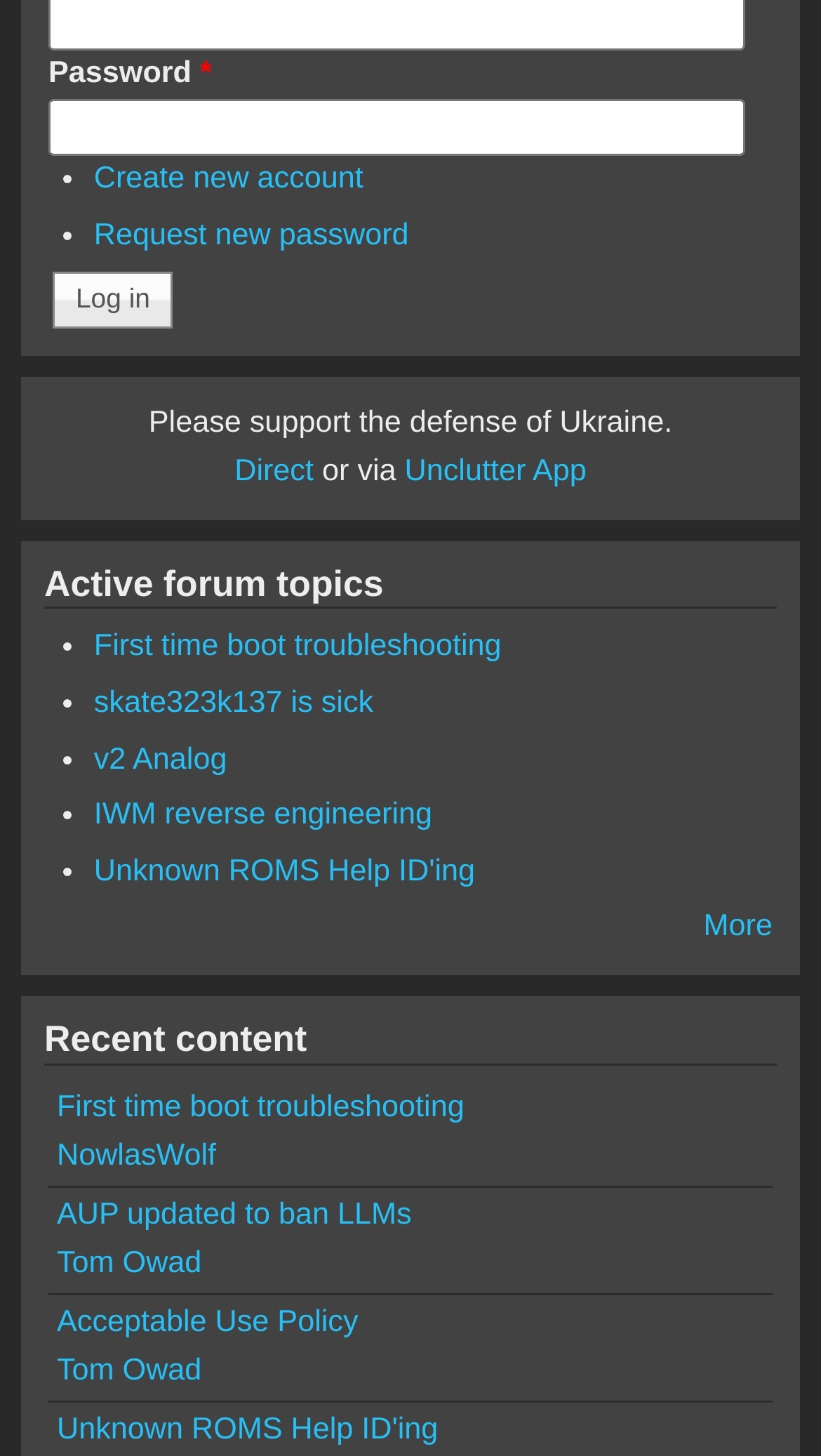Please find the bounding box coordinates of the section that needs to be clicked to achieve this instruction: "View 'First time boot troubleshooting' topic".

[0.114, 0.433, 0.611, 0.456]